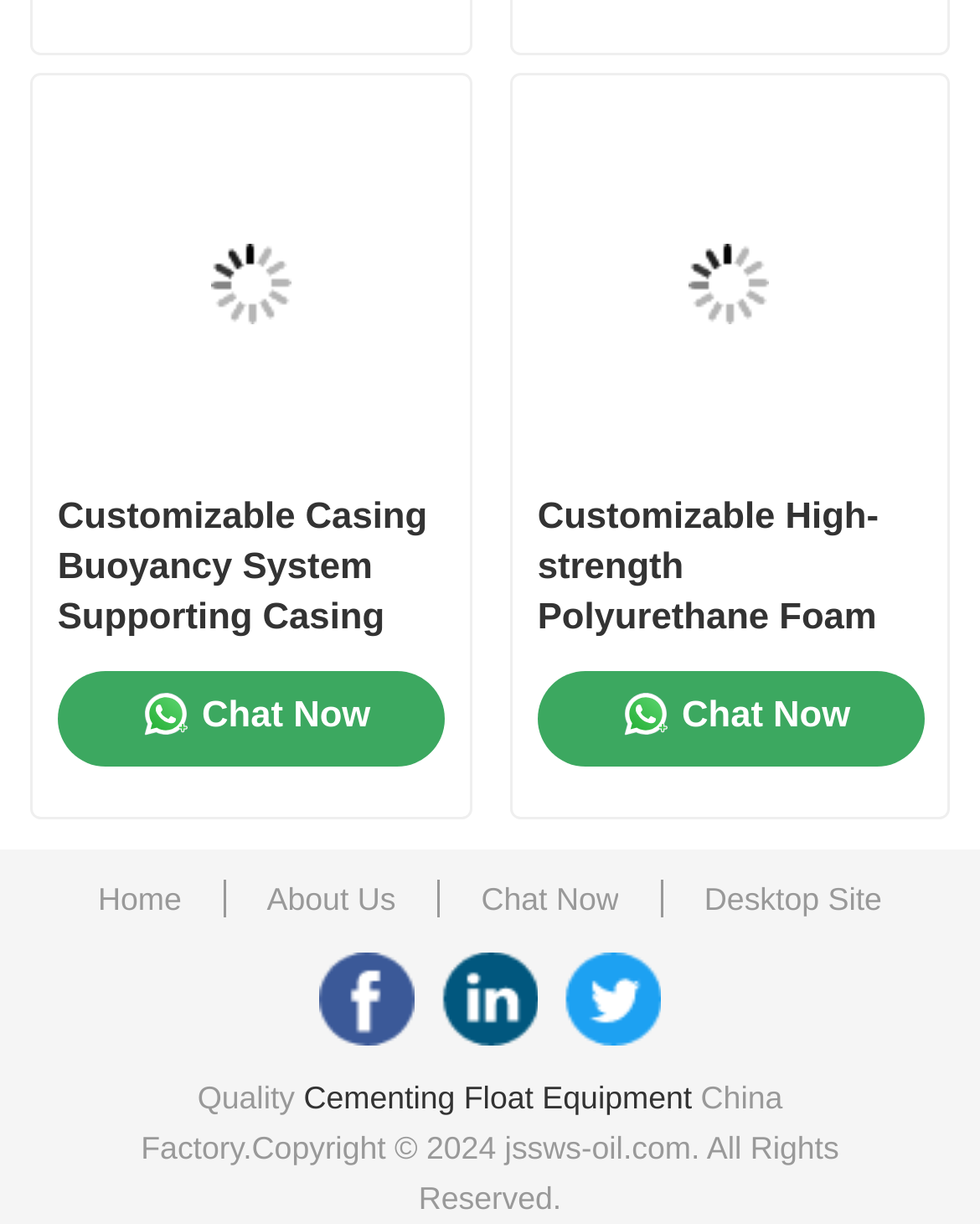Given the element description, predict the bounding box coordinates in the format (top-left x, top-left y, bottom-right x, bottom-right y), using floating point numbers between 0 and 1: Cementing Float Equipment

[0.08, 0.719, 0.92, 0.832]